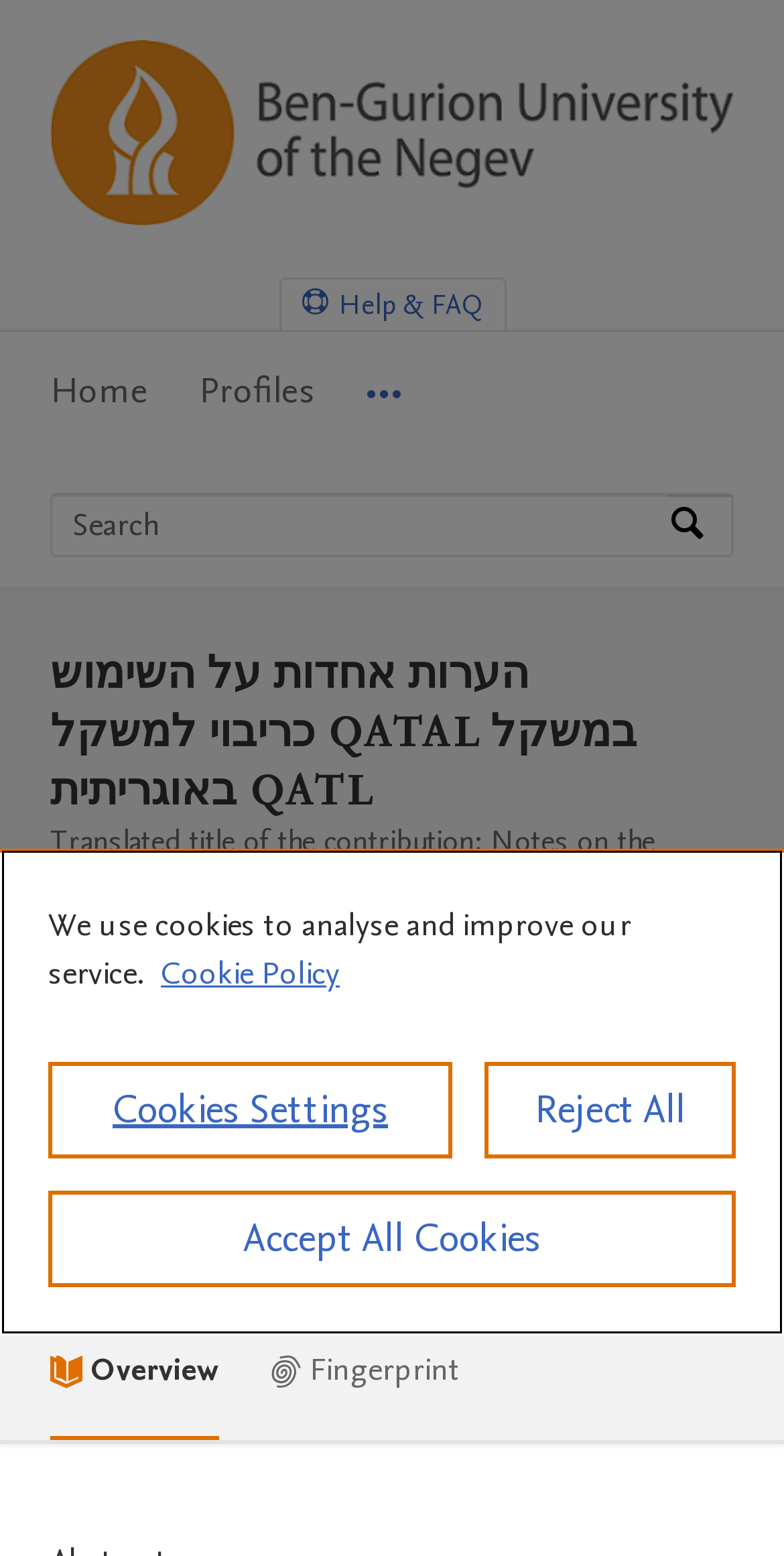Give a detailed account of the webpage.

The webpage is a research portal page from Ben-Gurion University, with a focus on a specific research contribution. At the top, there is a logo of the university, accompanied by a link to the portal's home page. Below this, there are three "skip to" links, allowing users to navigate to main navigation, search, or main content.

The main navigation menu is located on the left side of the page, with options for Home, Profiles, and More navigation options. On the right side, there is a search bar with a placeholder text "Search by expertise, name or affiliation" and a search button.

The main content of the page is divided into sections. The first section has a heading in Hebrew, followed by a translated title "Notes on the Use of the Form QATAL as the Plural Base of the Form QATL in Ugaritic". Below this, there are links to the author's name and department, as well as information about the research output, including the type of contribution and a peer-review status.

Further down, there are two menu items, "Overview" and "Fingerprint", which are likely related to the research contribution. At the bottom of the page, there is a cookie banner with a privacy alert dialog, providing information about the use of cookies and offering options to manage cookie settings or accept/reject all cookies.